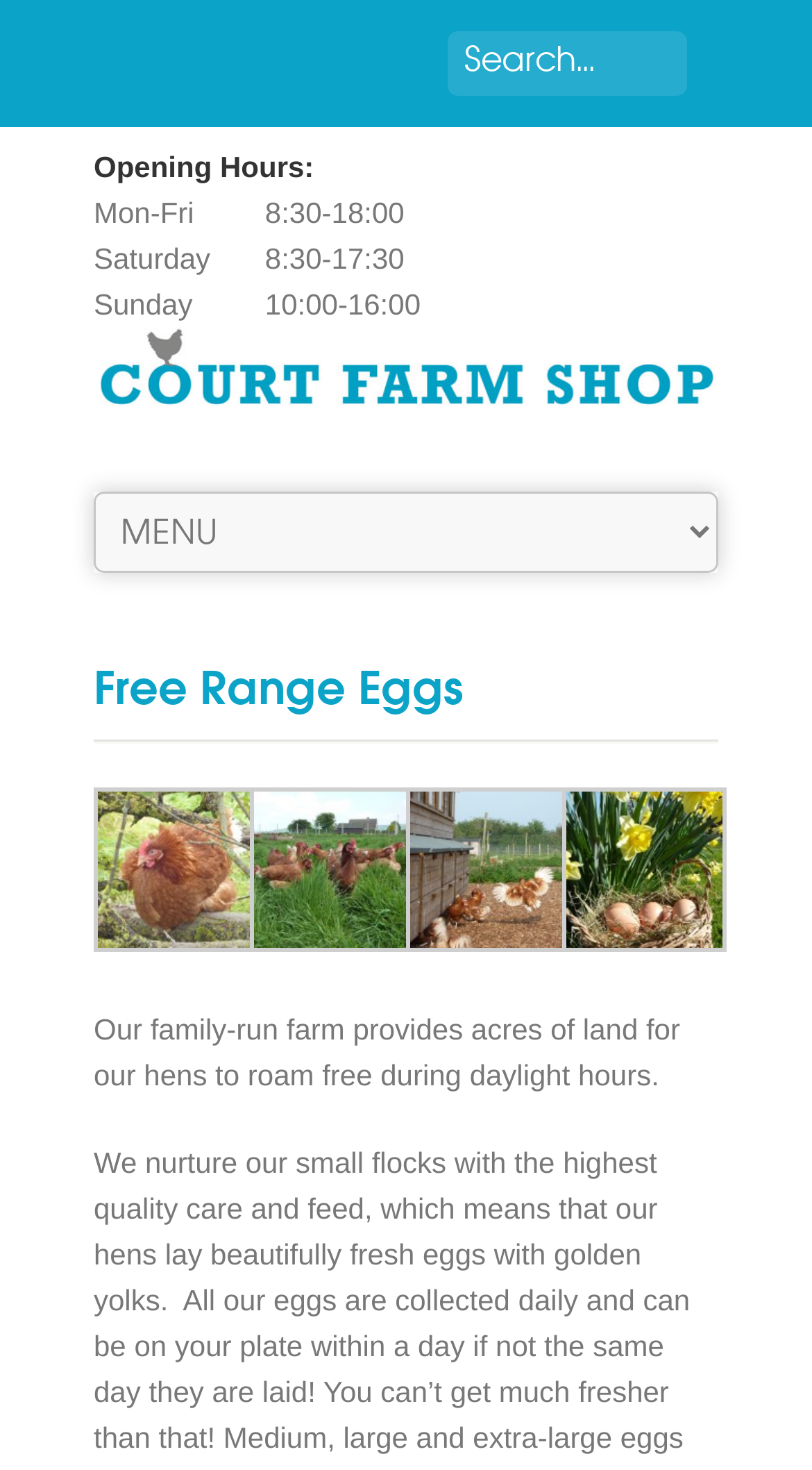Describe the entire webpage, focusing on both content and design.

The webpage appears to be about Court Farm Shop, specifically highlighting their free-range eggs. At the top, there is a search bar with a textbox and a button, allowing users to search for specific products or information.

Below the search bar, there is a table displaying the shop's opening hours, with columns for days of the week and corresponding hours. The table is divided into four rows, each representing a day: Monday to Friday, Saturday, Sunday, and their respective operating hours.

To the right of the opening hours table, there is a heading with an image, likely the shop's logo. Below this, there is a combobox that allows users to select from a menu.

The main content of the page is divided into sections, each highlighting a feature of the farm shop's free-range eggs. There are four sections, each with a heading and a brief description. The sections are arranged horizontally, with the first section starting from the left edge of the page and the subsequent sections to its right.

The first section has a heading "Free Range Eggs" and a link to more information. The subsequent sections have headings that are not explicitly stated, but they appear to be related to the benefits of free-range eggs, such as "Home produced", "Local", and "Fresh". Each section has a link to more information.

At the bottom of the page, there is a paragraph of text that provides more information about the farm shop, stating that it is a family-run farm that provides acres of land for their hens to roam free during daylight hours.